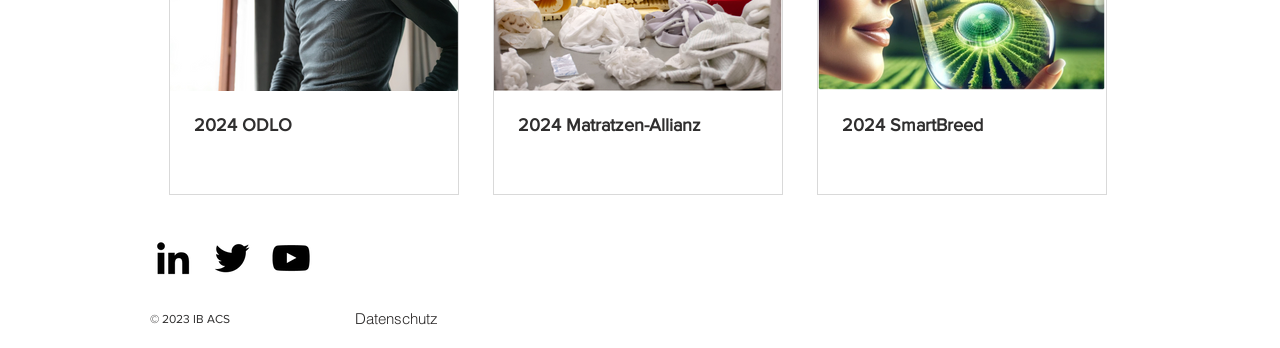What is the color of the LinkedIn icon?
Based on the content of the image, thoroughly explain and answer the question.

I found an image element with ID 141, which is a child of the link element with ID 101. The OCR text of this link is 'Schwarz LinkedIn Icon', which suggests that the color of the LinkedIn icon is Schwarz, meaning black in German.